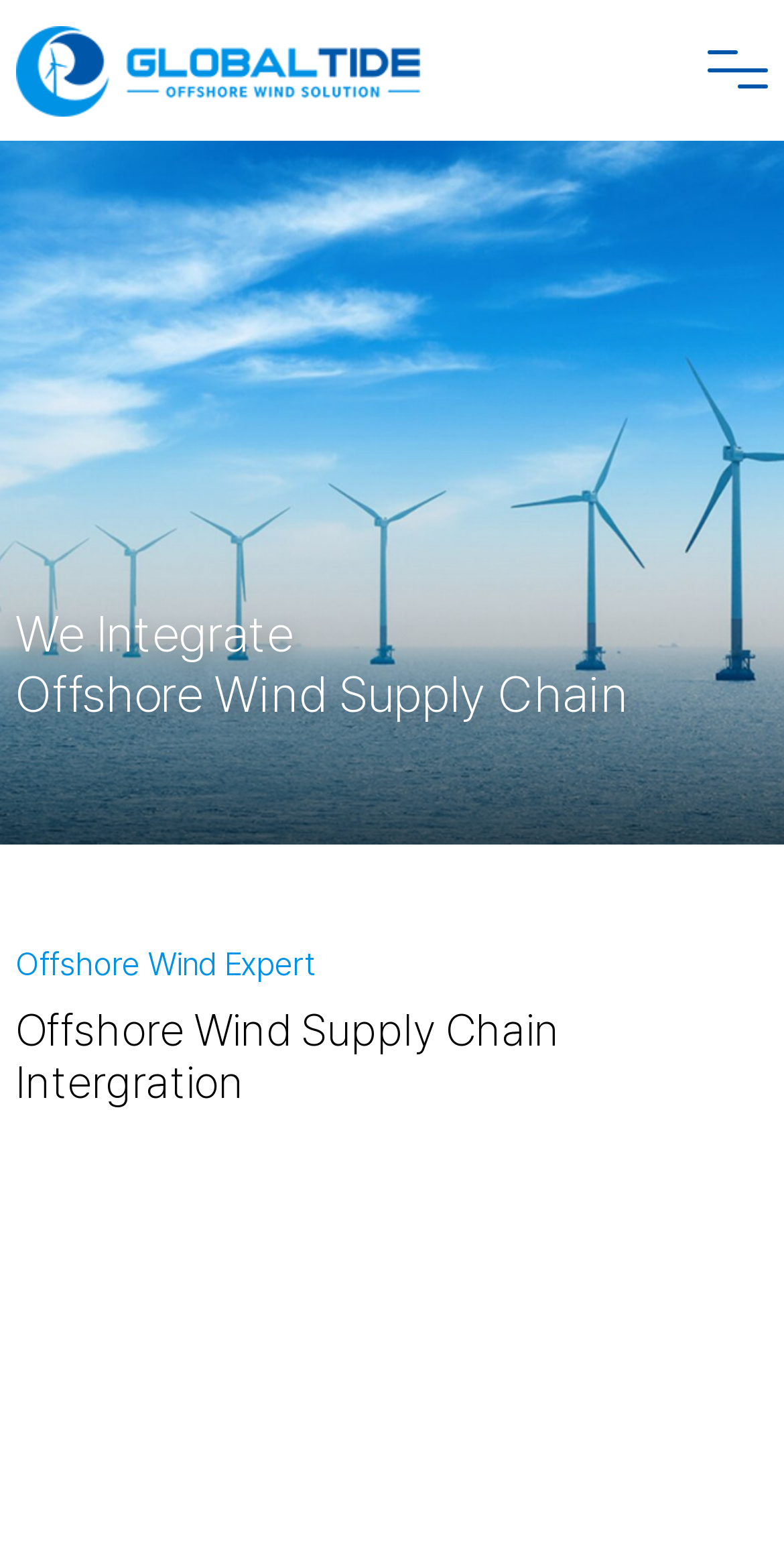Describe all the key features and sections of the webpage thoroughly.

The webpage is titled "GLOBAL TIDE" and features a prominent logo image with the same name at the top left corner. Below the logo, there is a link with no text content. 

To the right of the logo, there is a link with no text content, positioned at the top right corner. 

Moving down the page, there are three sections of text. The first section reads "We Integrate" and is positioned above a longer text that says "Offshore Wind Supply Chain". 

Below these two sections of text, there is a heading that summarizes the company's expertise, stating "Offshore Wind Expert Offshore Wind Supply Chain Integration". 

Further down the page, there are two paragraphs of text. The first paragraph describes the company's services, including project management, field operation, and supply chain management within the offshore wind sector. The second paragraph explains the company's goal of ensuring the comprehensive success of projects across the global offshore wind farm industry.